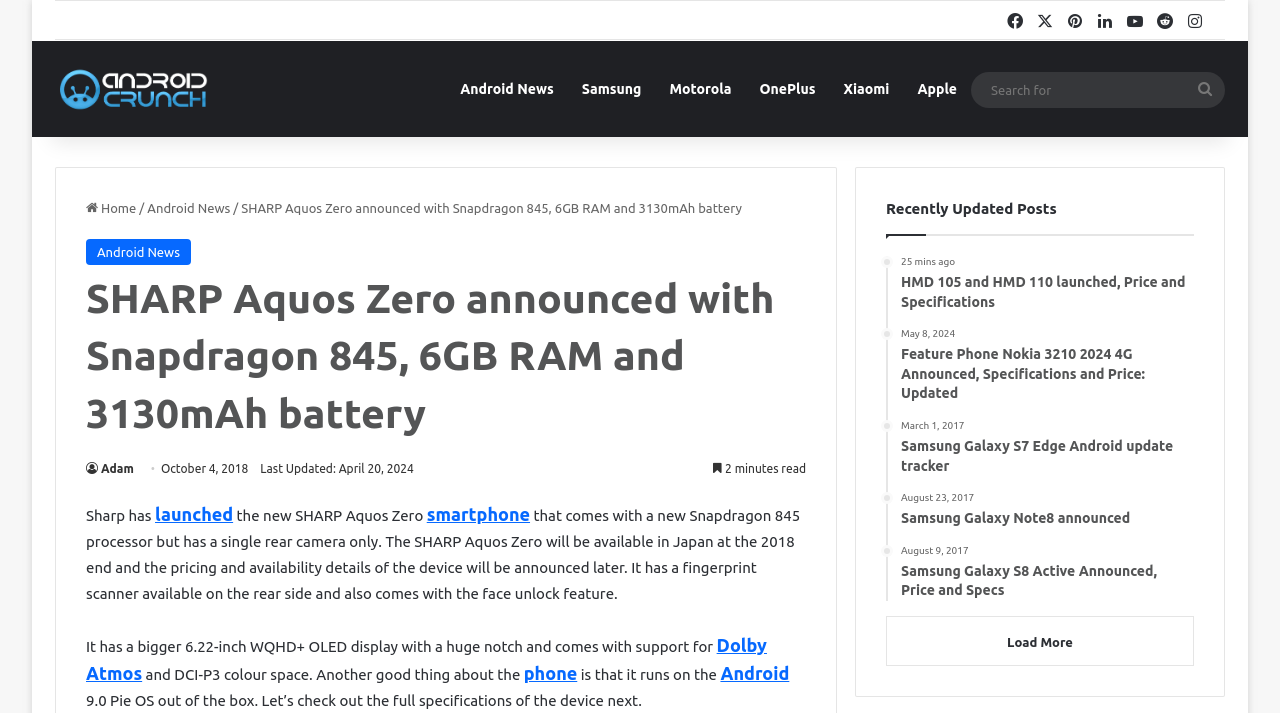What is the processor of SHARP Aquos Zero?
Please provide a comprehensive answer to the question based on the webpage screenshot.

The answer can be found in the paragraph that starts with 'Sharp has launched the new SHARP Aquos Zero smartphone...' where it is mentioned that the phone 'comes with a new Snapdragon 845 processor...'.